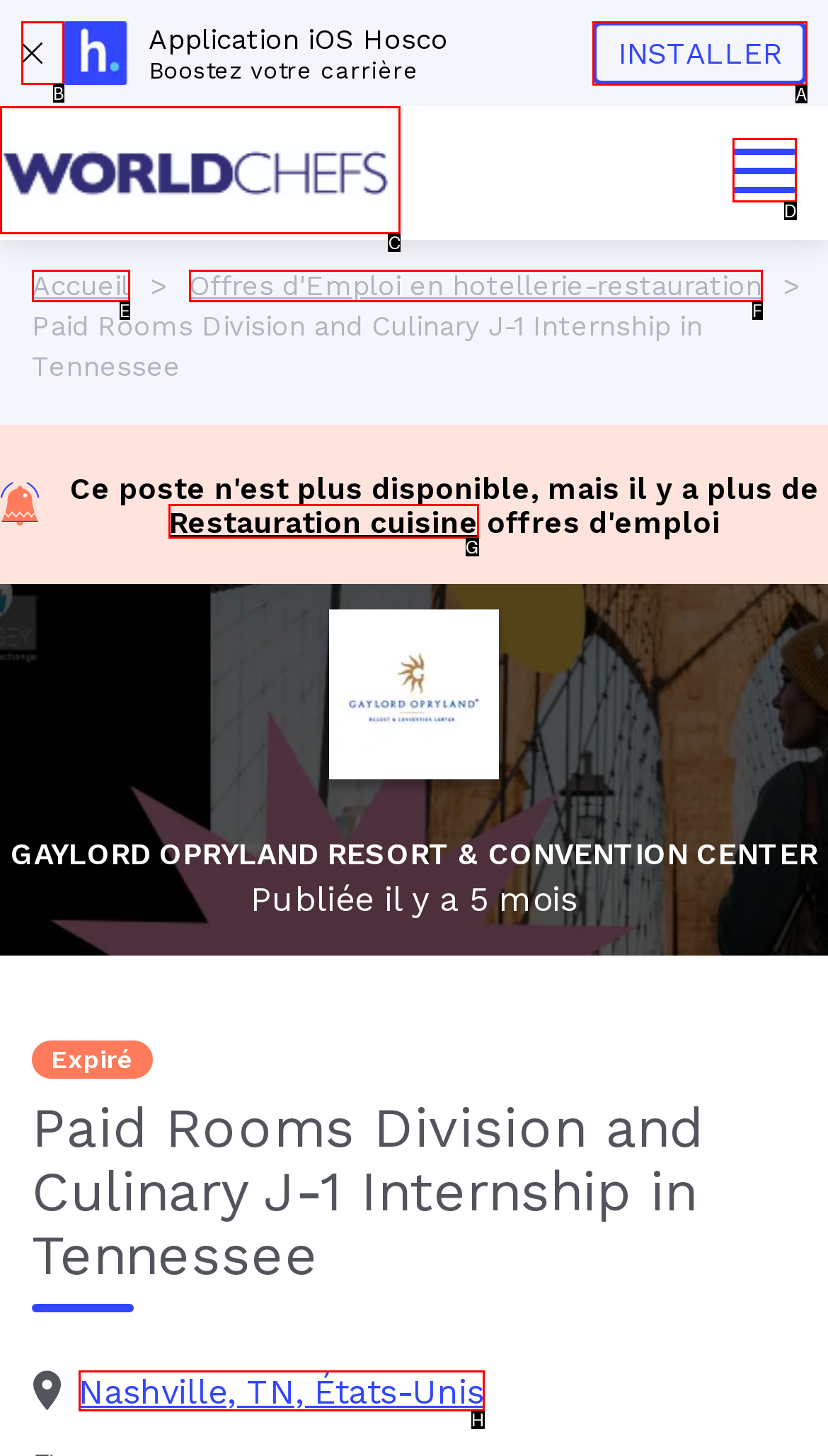To complete the instruction: Close the popup, which HTML element should be clicked?
Respond with the option's letter from the provided choices.

B